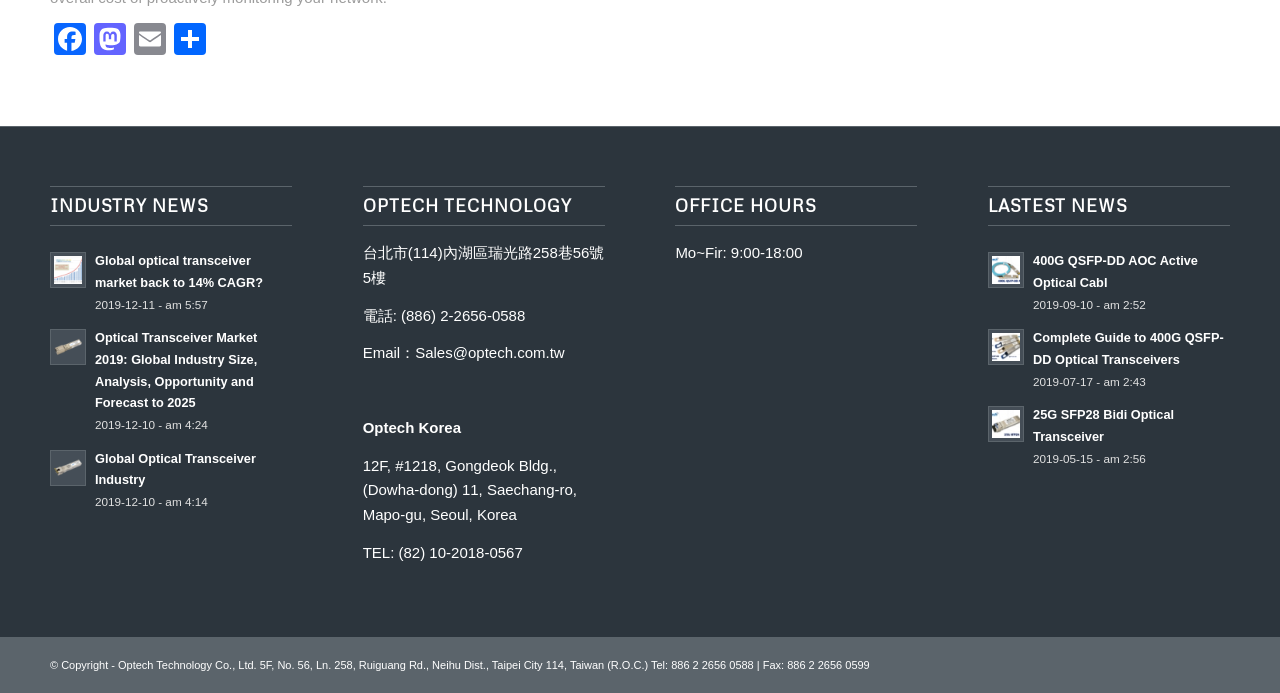Please find the bounding box coordinates of the element that you should click to achieve the following instruction: "Check latest news on 400G QSFP-DD AOC Active Optical Cabl". The coordinates should be presented as four float numbers between 0 and 1: [left, top, right, bottom].

[0.772, 0.364, 0.8, 0.416]